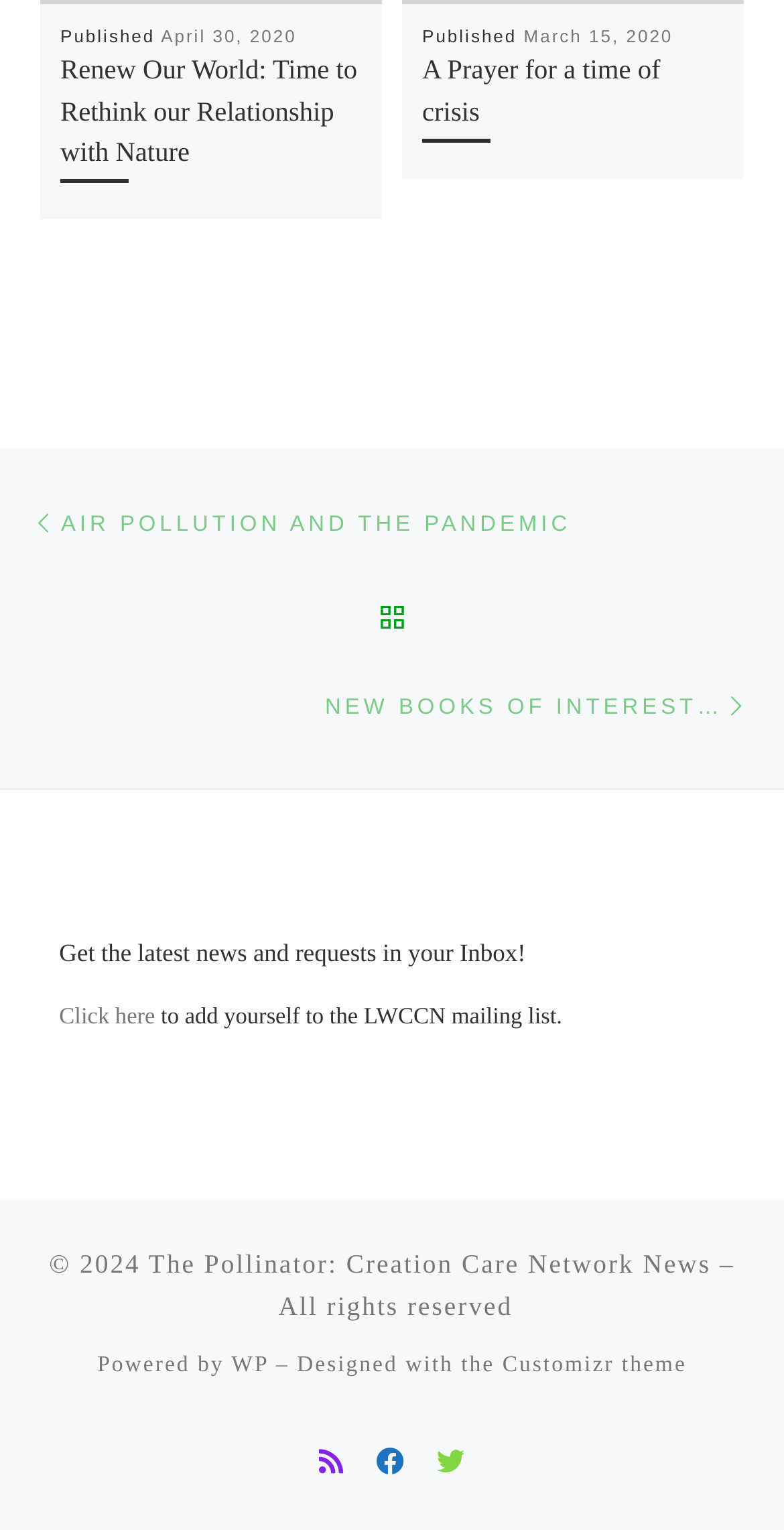What is the date of the second article?
Answer the question based on the image using a single word or a brief phrase.

March 15, 2020